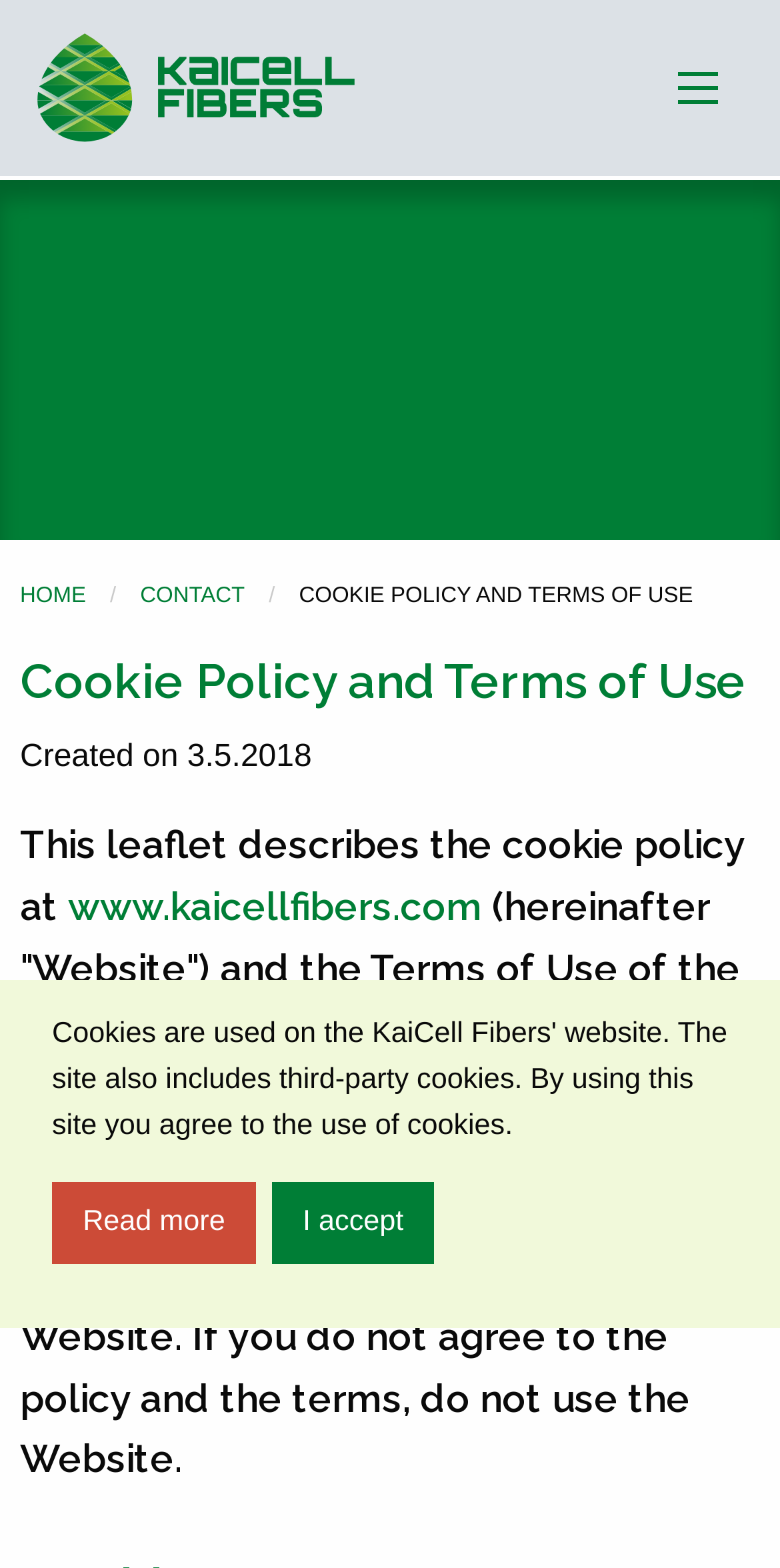Find the bounding box of the UI element described as follows: "Contact".

[0.18, 0.373, 0.314, 0.388]